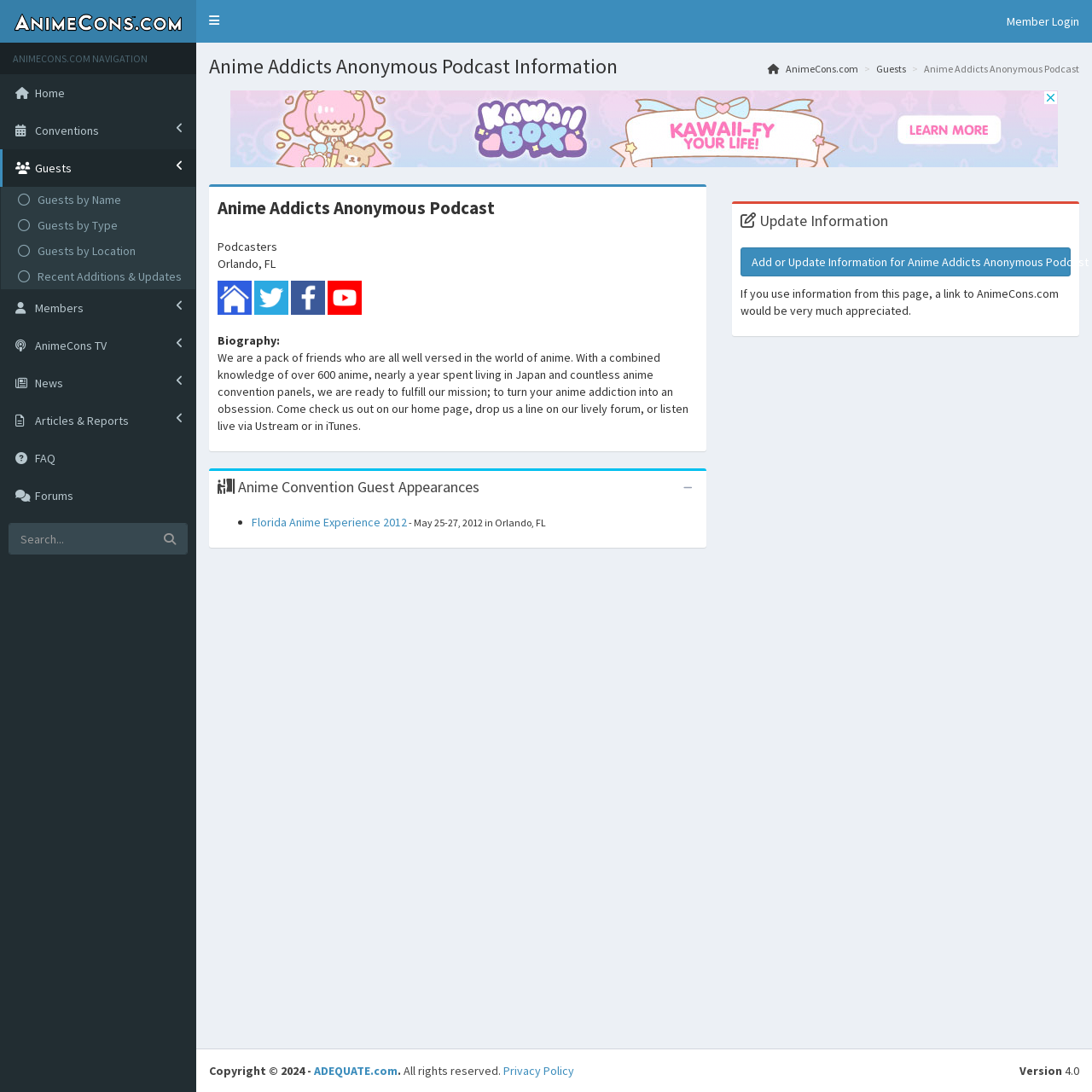Please provide the bounding box coordinates for the element that needs to be clicked to perform the instruction: "Check the Anime Addicts Anonymous Podcast's Twitter page". The coordinates must consist of four float numbers between 0 and 1, formatted as [left, top, right, bottom].

[0.233, 0.264, 0.264, 0.278]